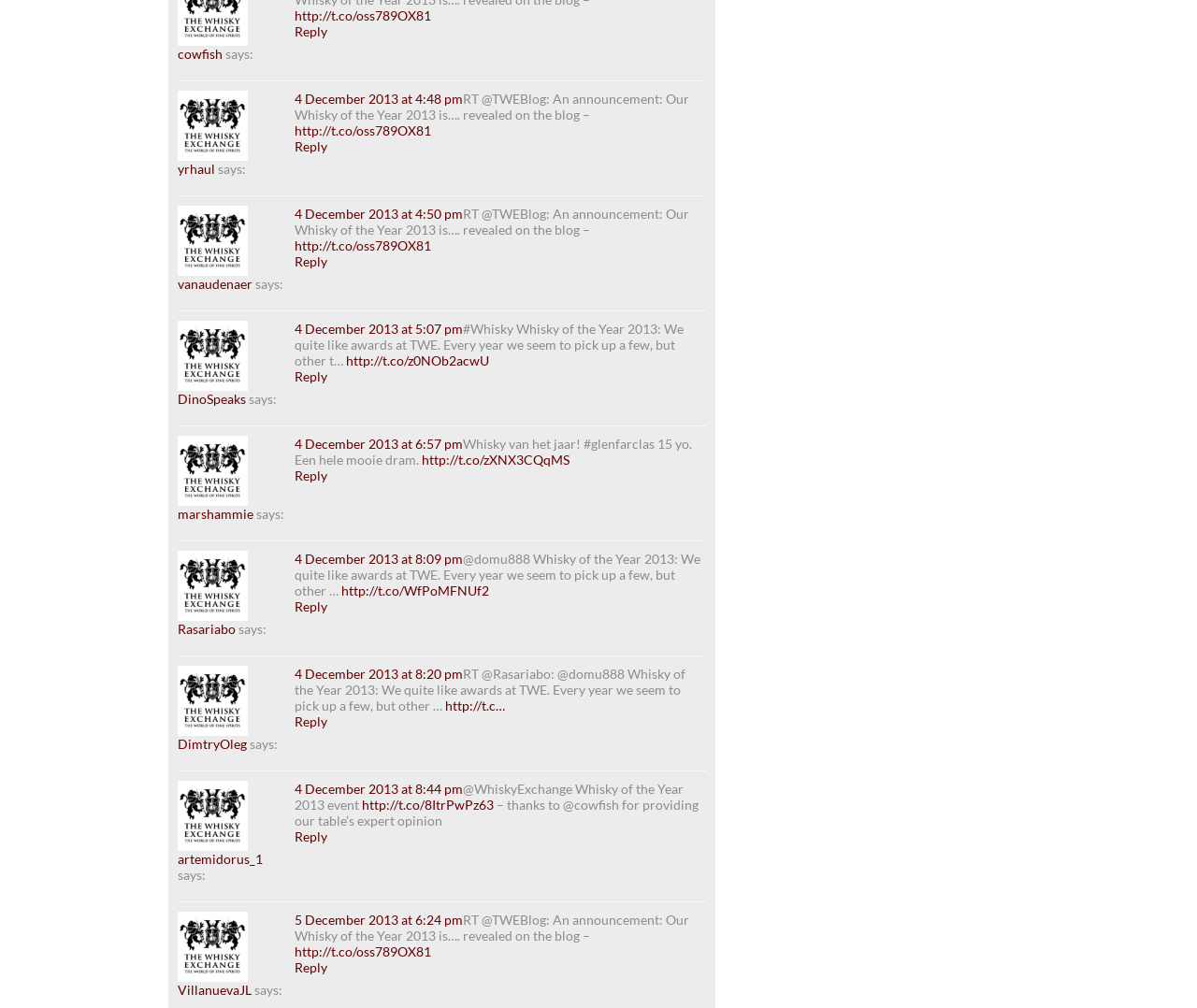Who replied to the tweet by DinoSpeaks?
Based on the screenshot, respond with a single word or phrase.

None